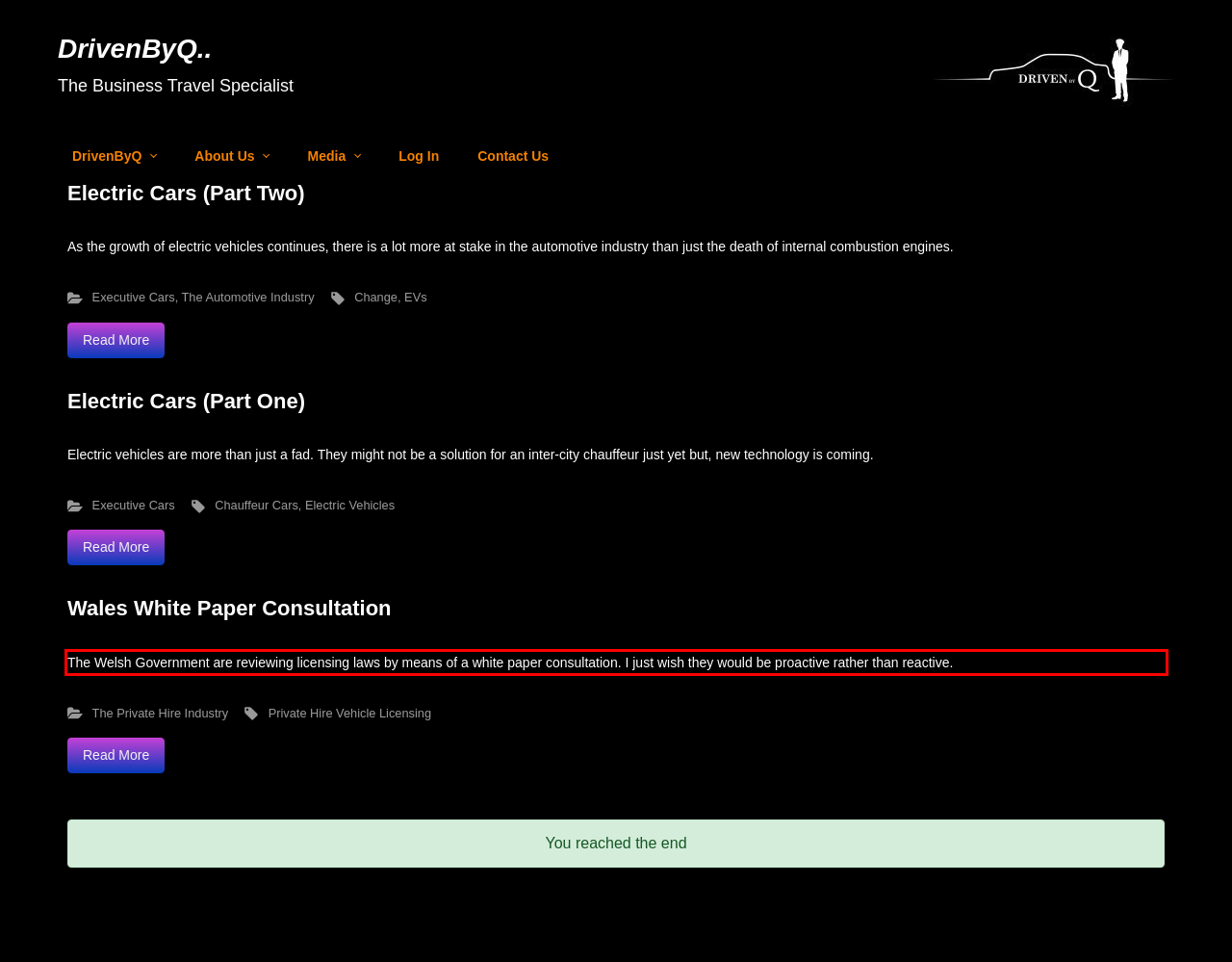By examining the provided screenshot of a webpage, recognize the text within the red bounding box and generate its text content.

The Welsh Government are reviewing licensing laws by means of a white paper consultation. I just wish they would be proactive rather than reactive.